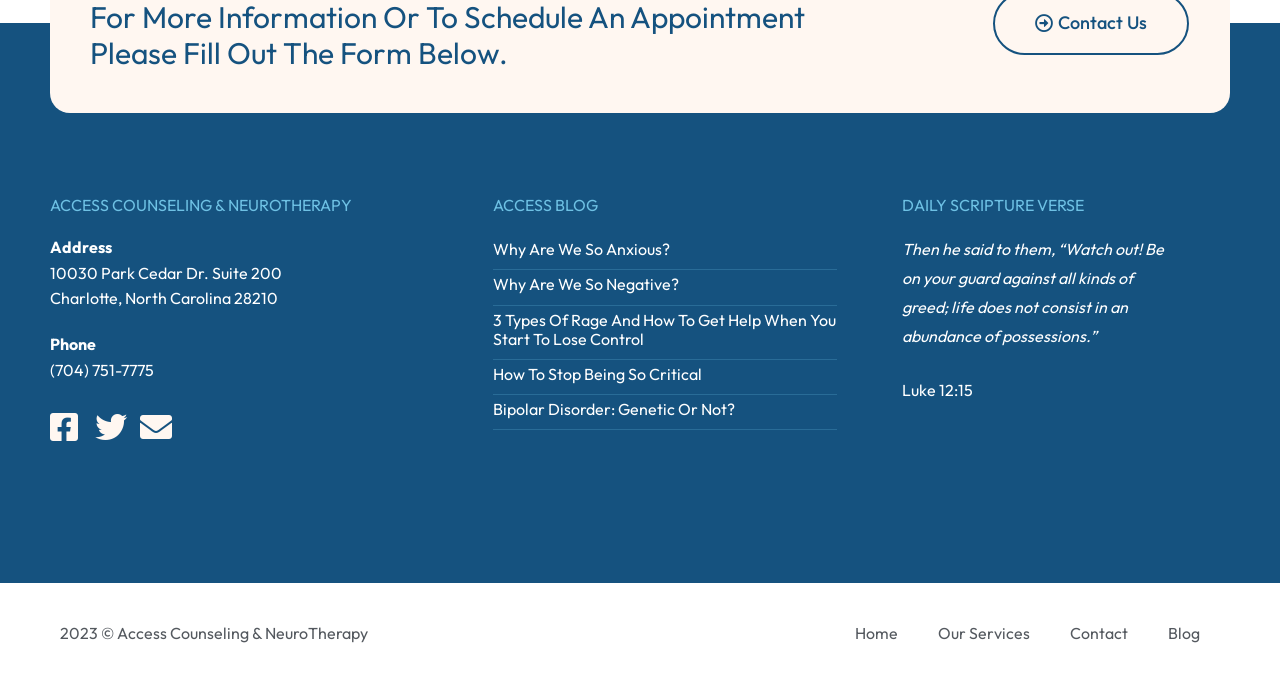Pinpoint the bounding box coordinates for the area that should be clicked to perform the following instruction: "Visit the home page".

[0.652, 0.893, 0.717, 0.961]